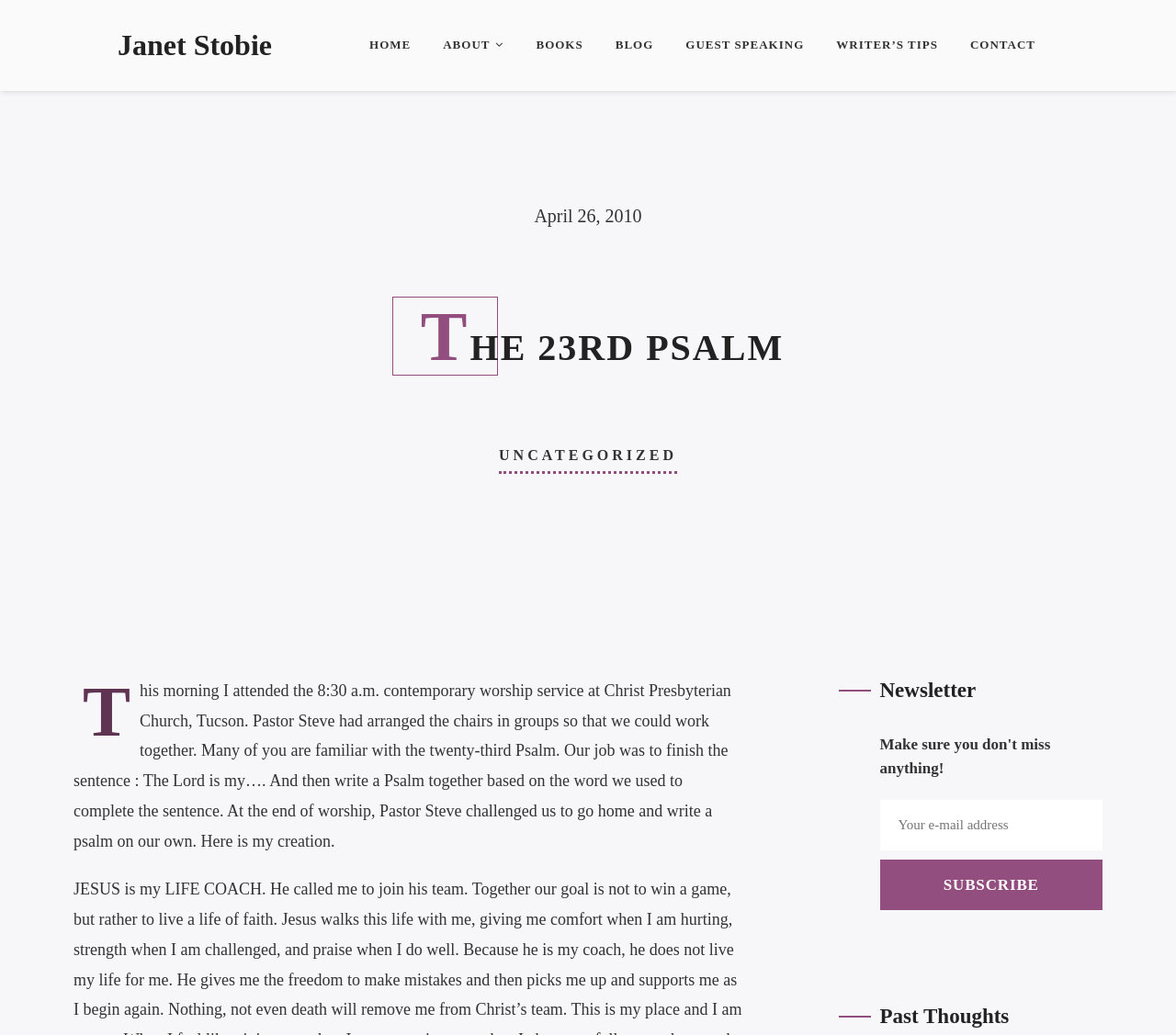Predict the bounding box coordinates of the UI element that matches this description: "Books". The coordinates should be in the format [left, top, right, bottom] with each value between 0 and 1.

[0.444, 0.0, 0.508, 0.088]